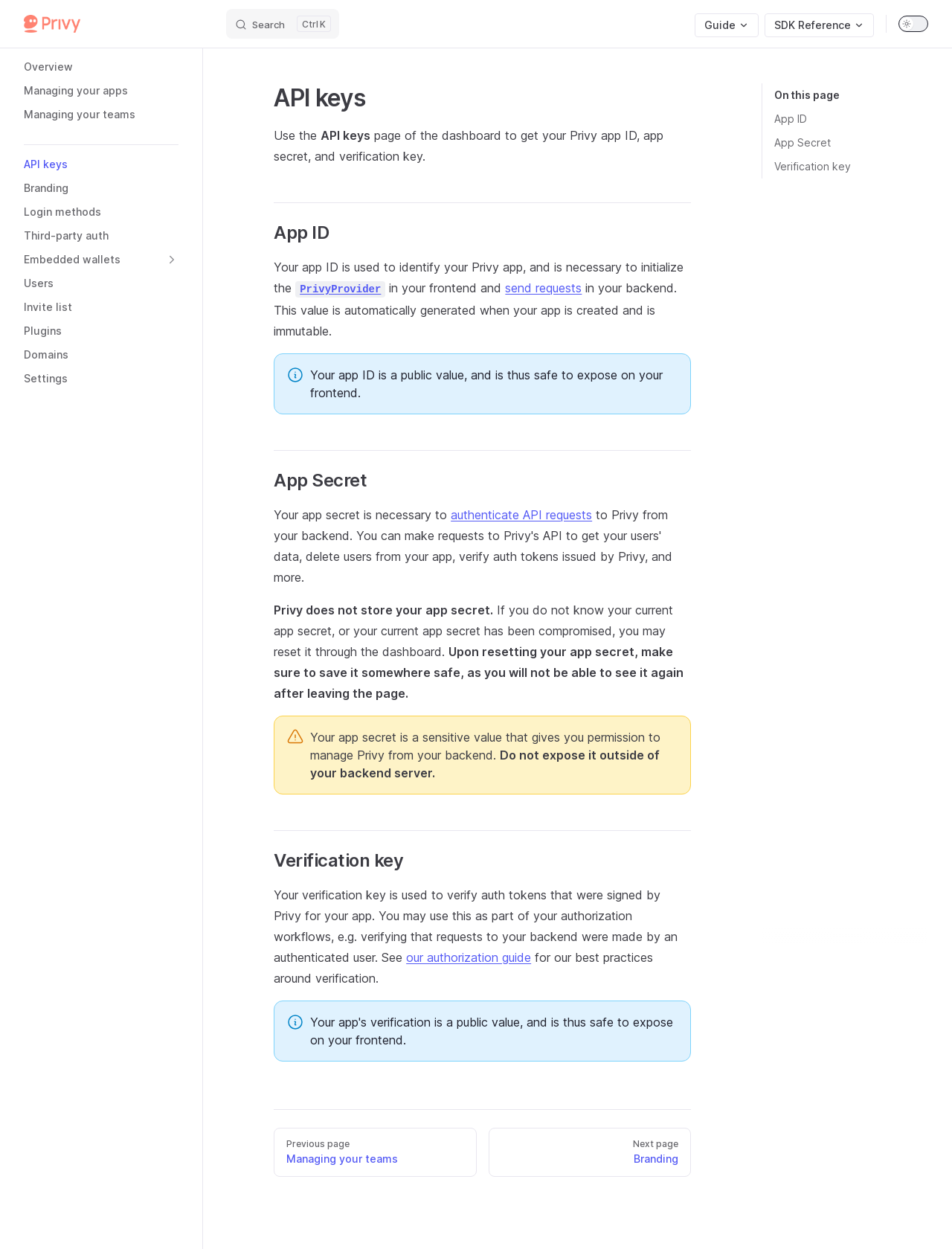What is the primary heading on this webpage?

API keys
​